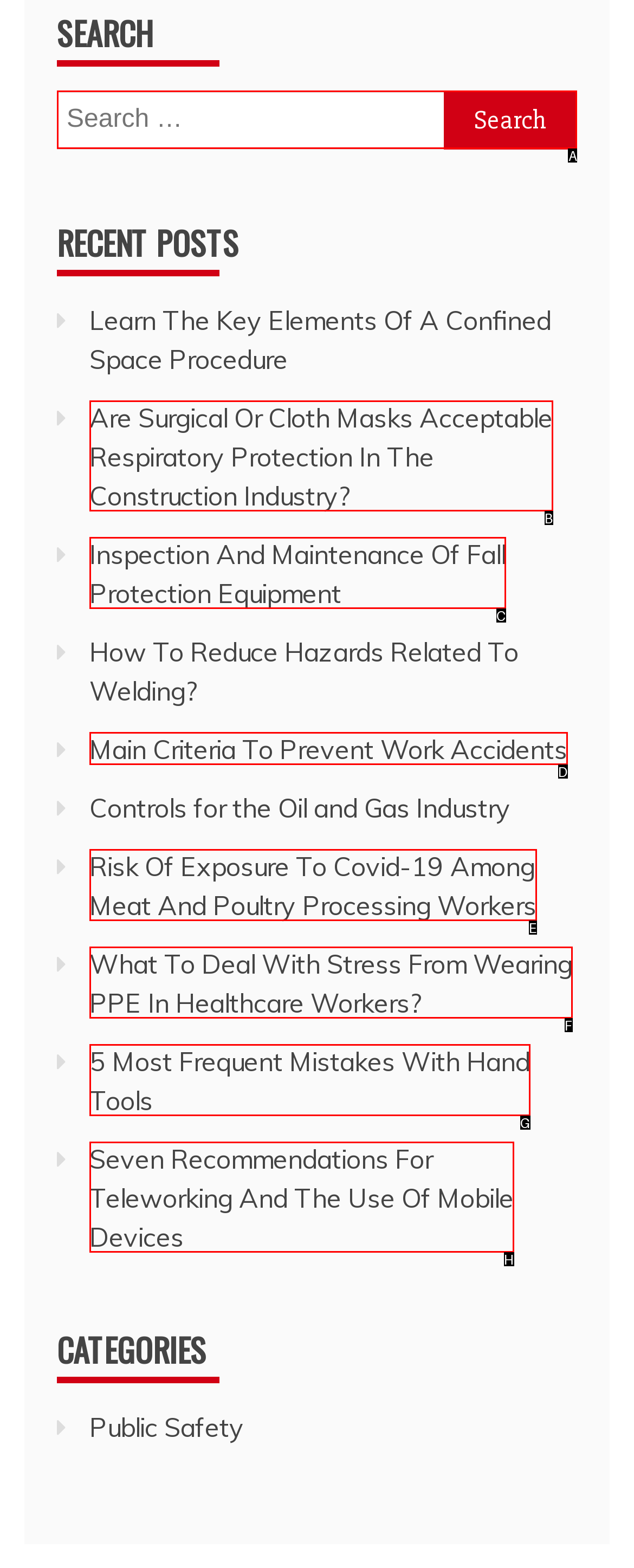Which option should be clicked to complete this task: Search for a keyword
Reply with the letter of the correct choice from the given choices.

A